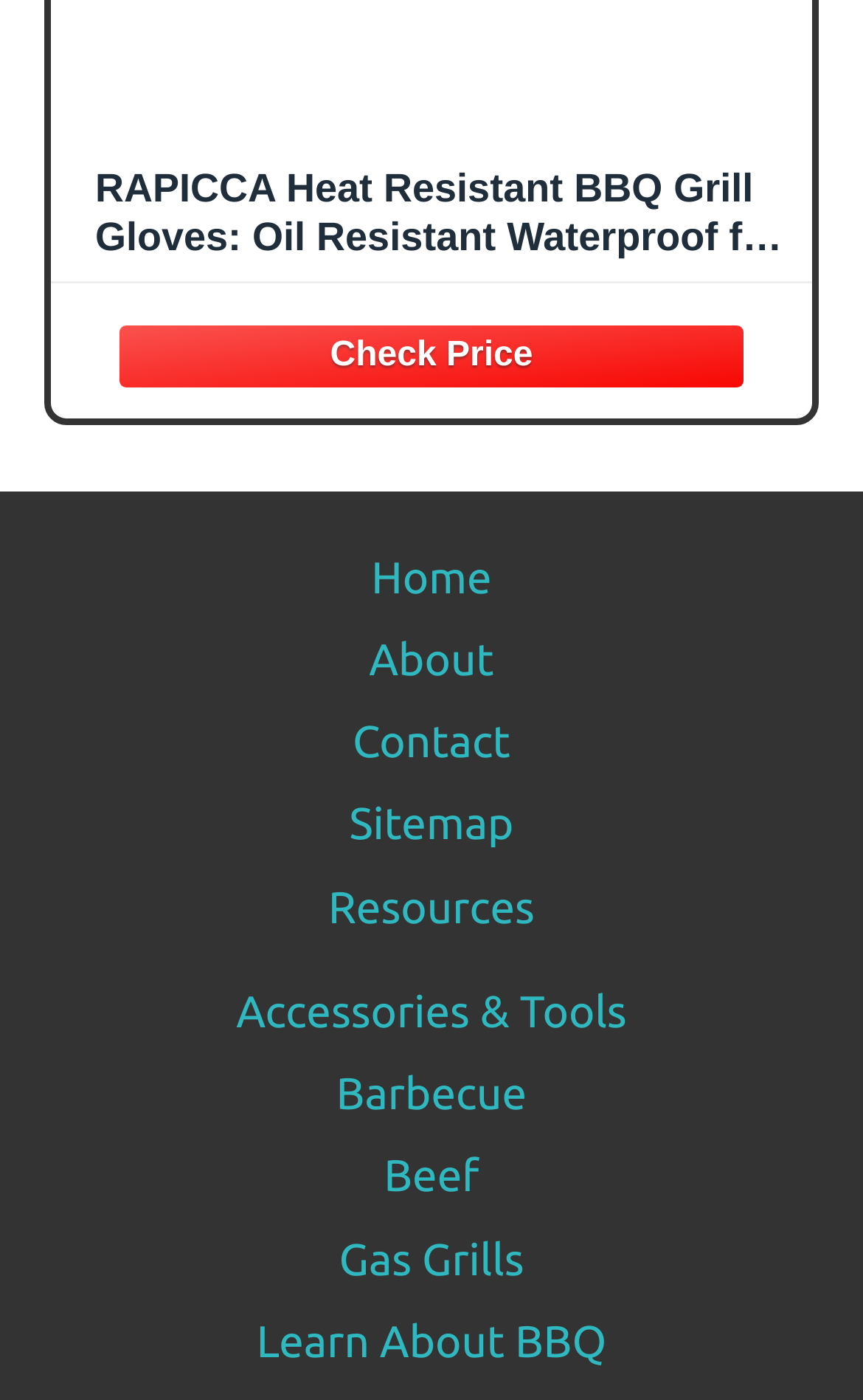Provide the bounding box coordinates of the HTML element described by the text: "Accessories & Tools".

[0.274, 0.704, 0.726, 0.74]